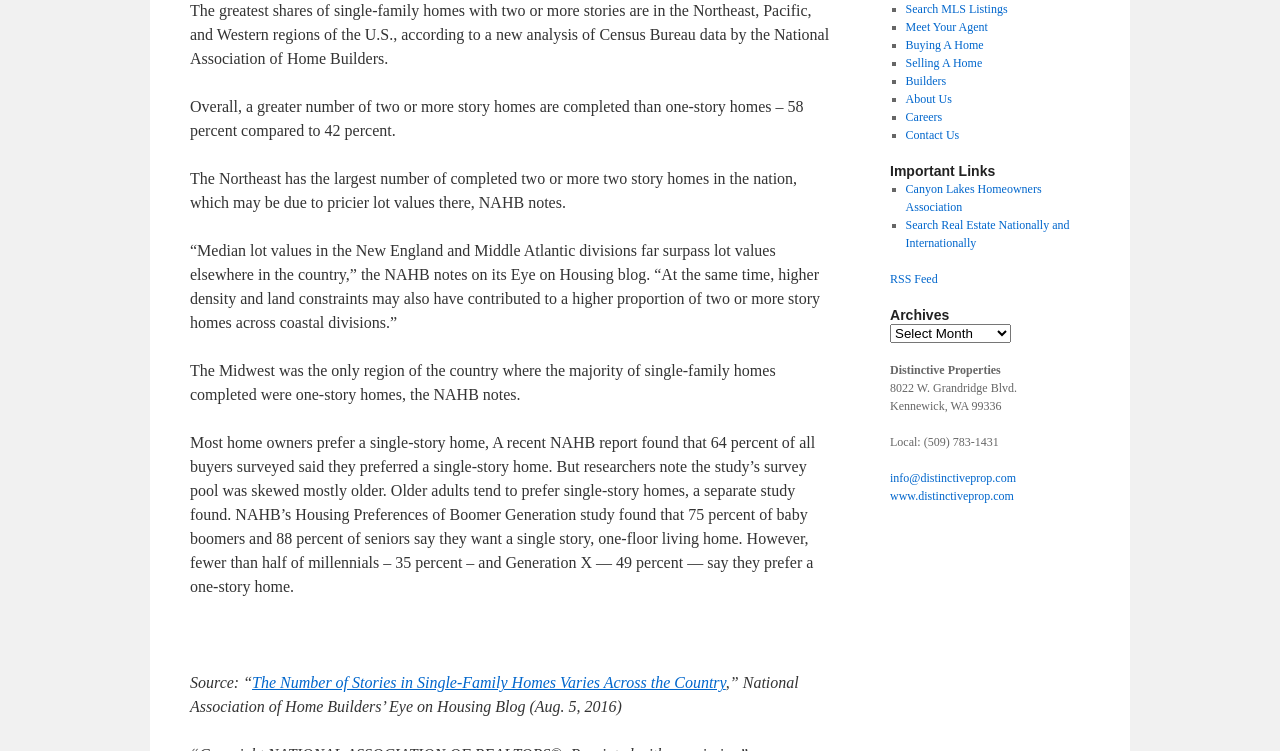Find the bounding box of the element with the following description: "Contact Us". The coordinates must be four float numbers between 0 and 1, formatted as [left, top, right, bottom].

[0.707, 0.17, 0.749, 0.189]